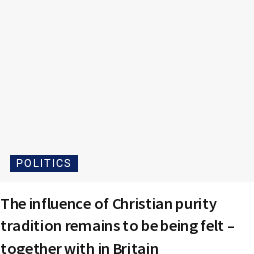What is the main theme of the content?
Please utilize the information in the image to give a detailed response to the question.

The heading mentions the influence of Christian purity tradition, and the context suggests an exploration of how historical Christian values and beliefs continue to shape contemporary political landscapes in Britain, indicating that the main theme is the intersection of religion and politics.